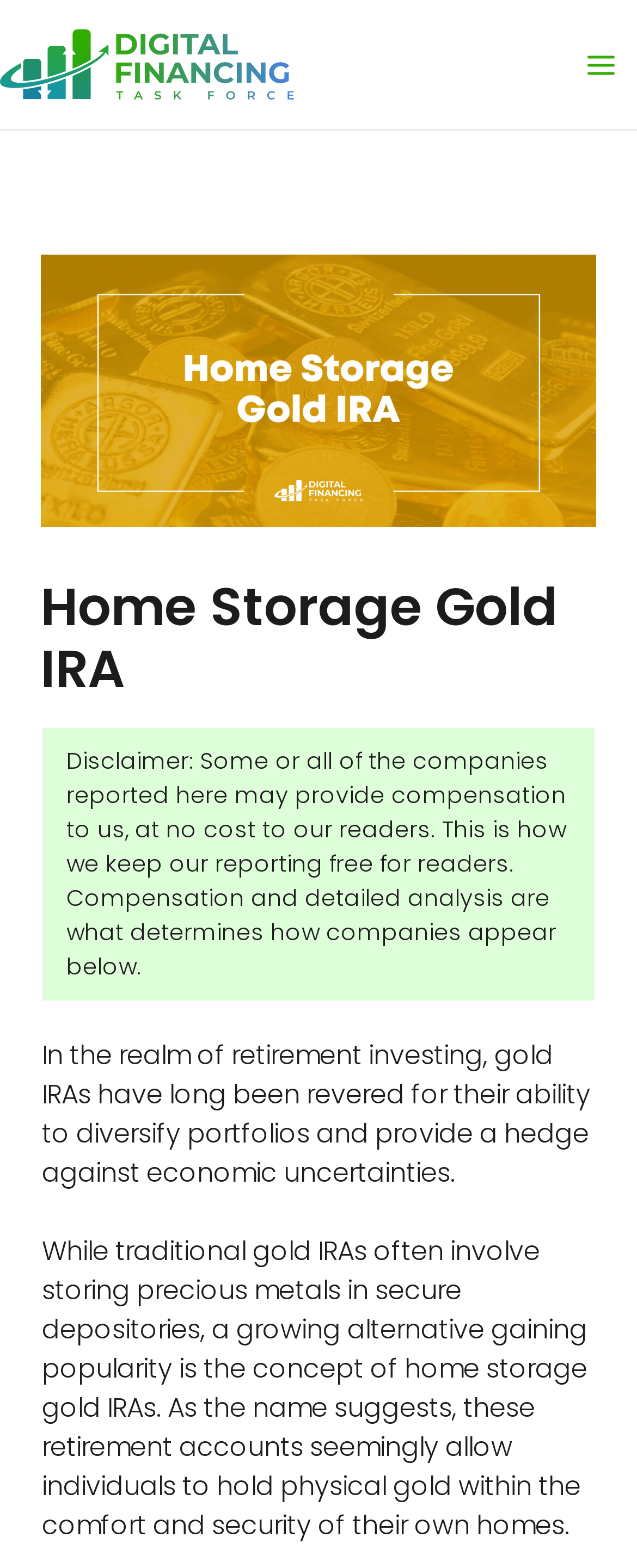What is the benefit of gold IRAs?
Based on the screenshot, answer the question with a single word or phrase.

Hedge against economic uncertainties